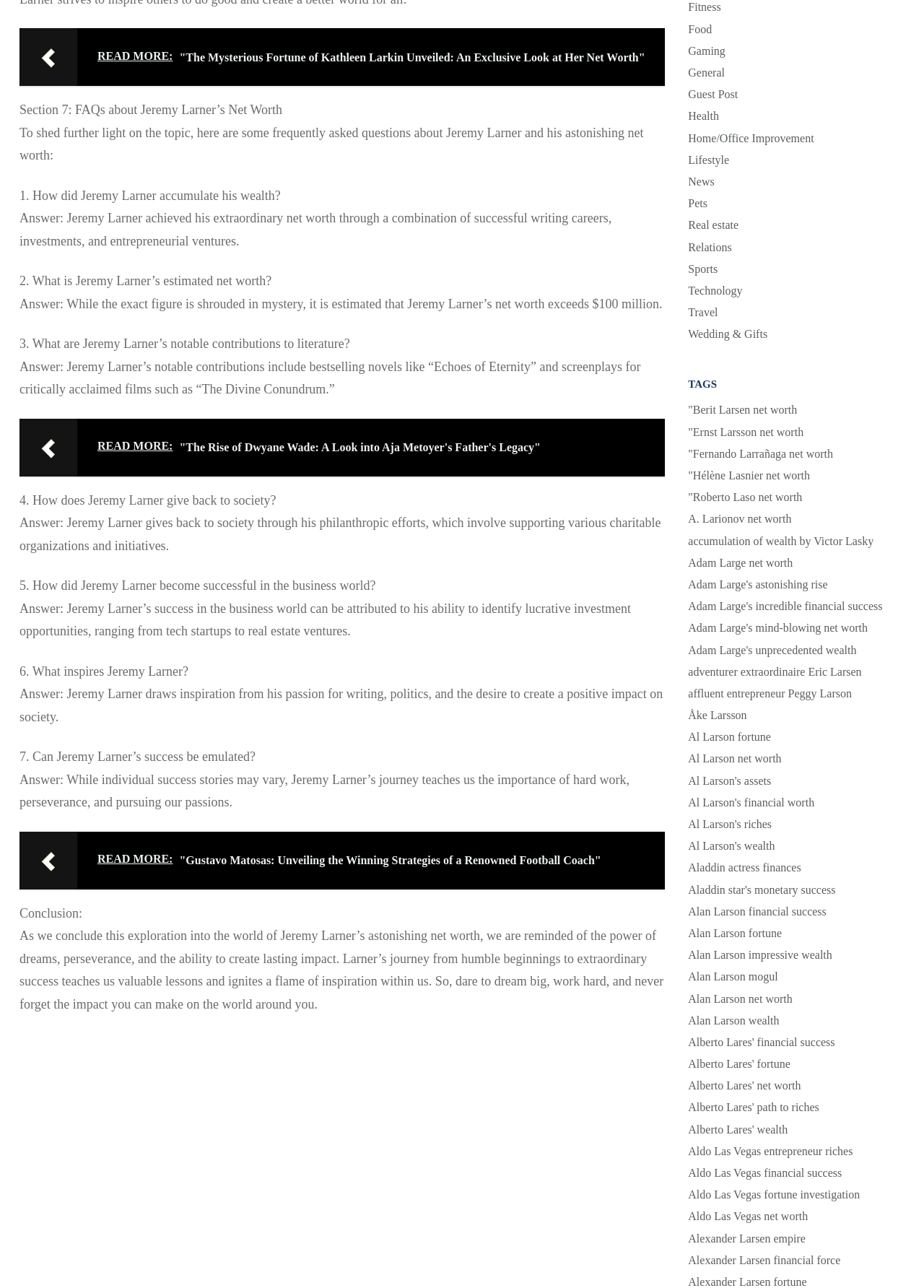Identify the bounding box coordinates of the area you need to click to perform the following instruction: "Click on 'TAGS'".

[0.745, 0.293, 0.97, 0.305]